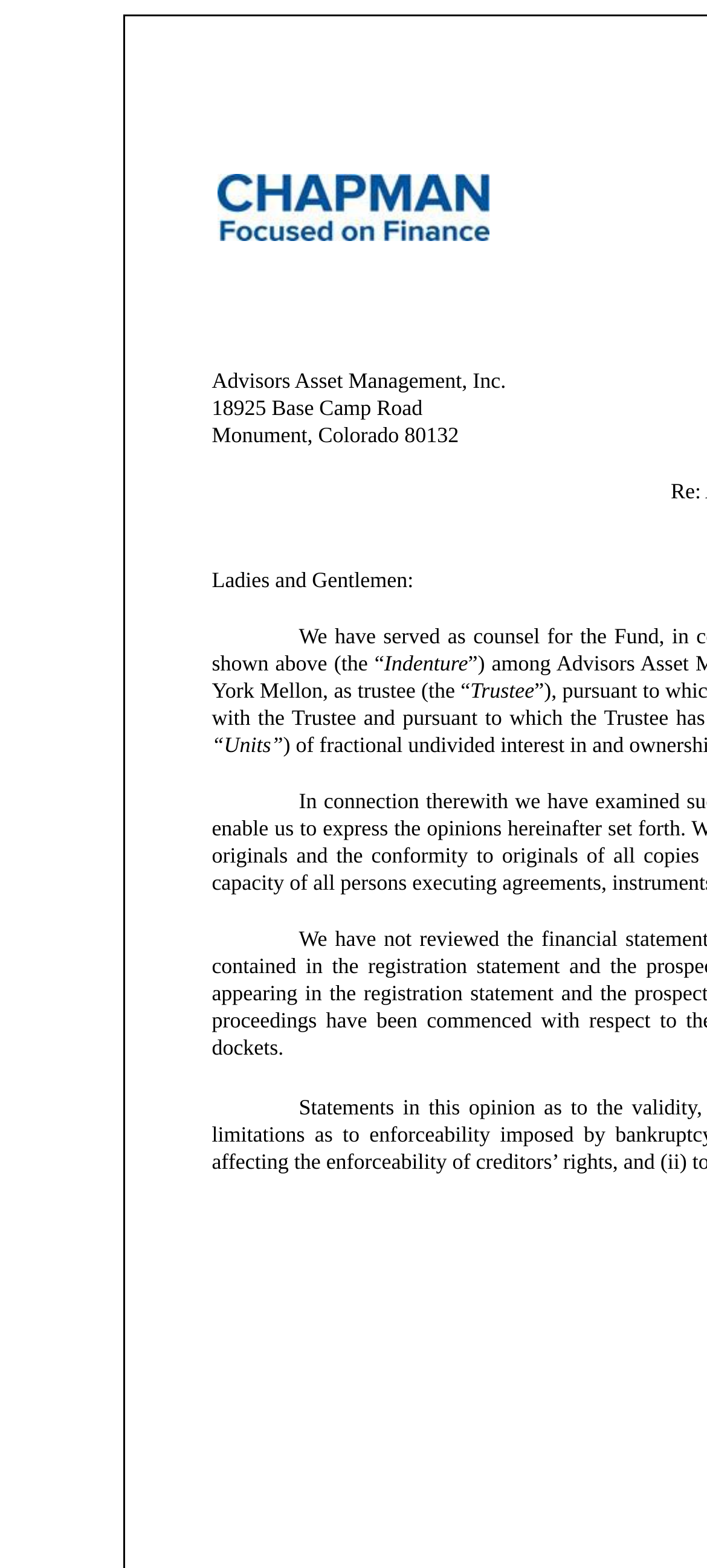Use a single word or phrase to answer the question: 
What role is involved in the indenture?

Trustee